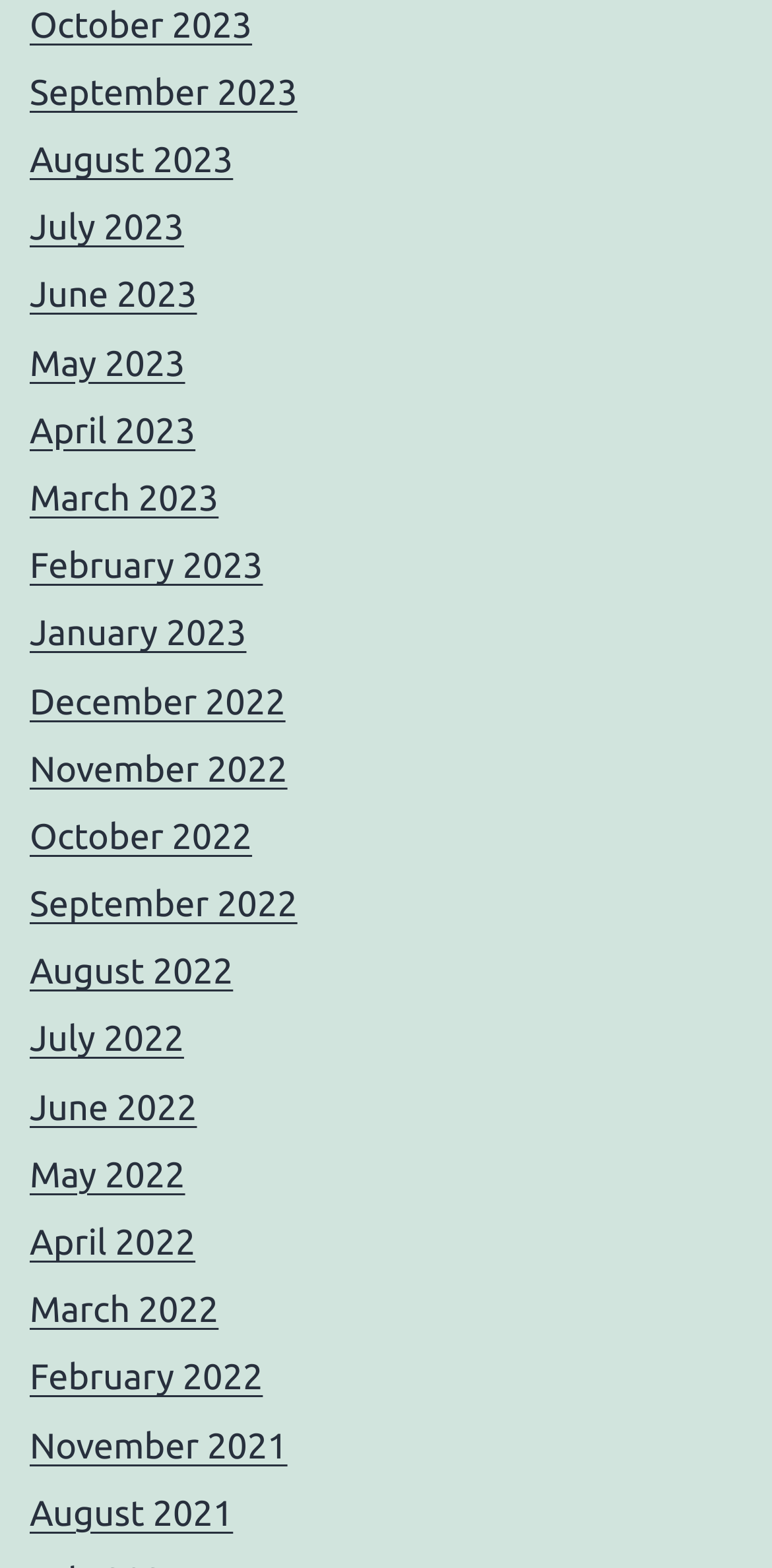How many months are listed?
Look at the image and respond to the question as thoroughly as possible.

I counted the number of link elements with month names, starting from October 2023 to November 2021, and found 21 links.